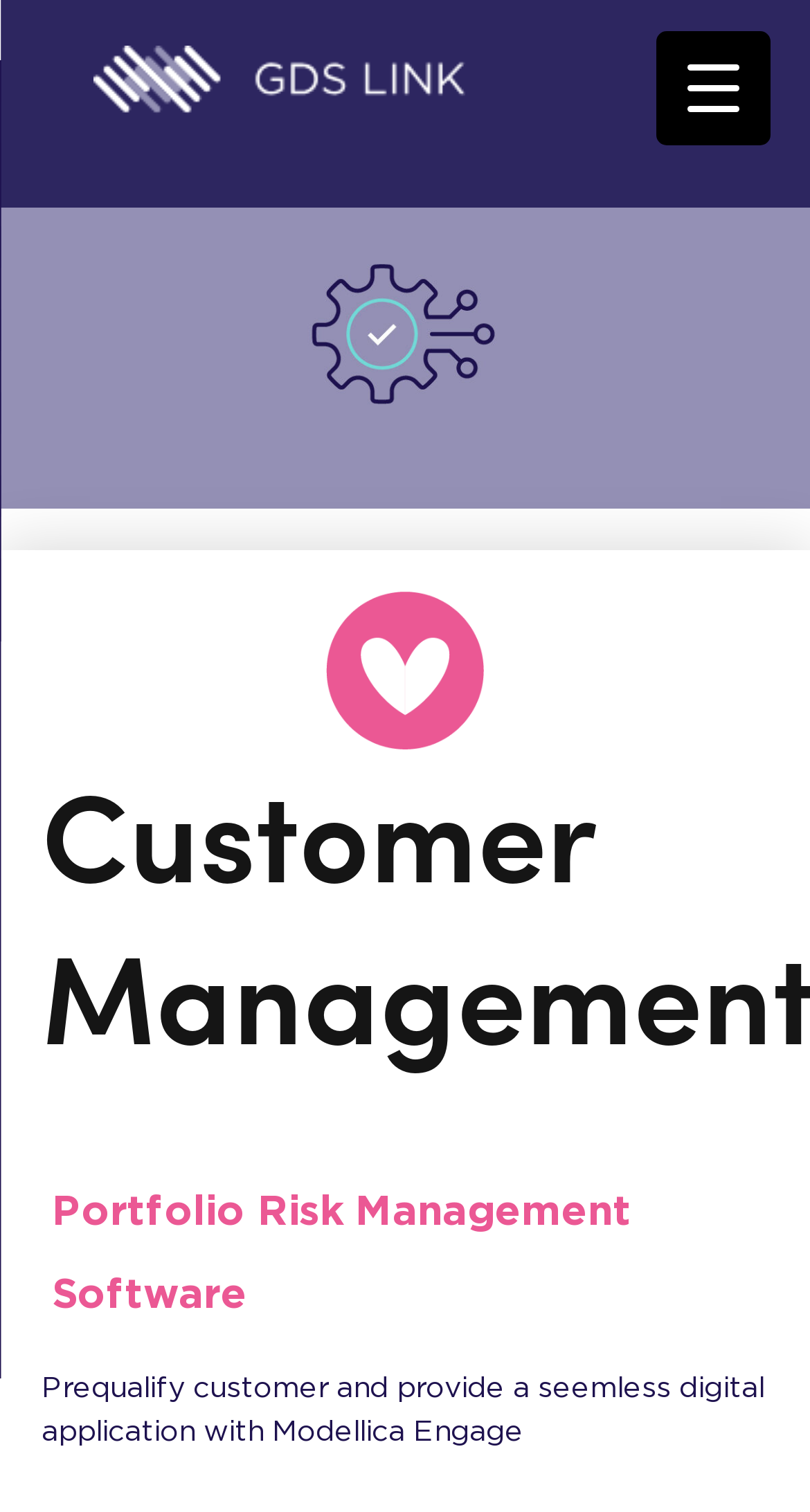Given the element description, predict the bounding box coordinates in the format (top-left x, top-left y, bottom-right x, bottom-right y), using floating point numbers between 0 and 1: alt="GDS Link"

[0.115, 0.041, 0.574, 0.063]